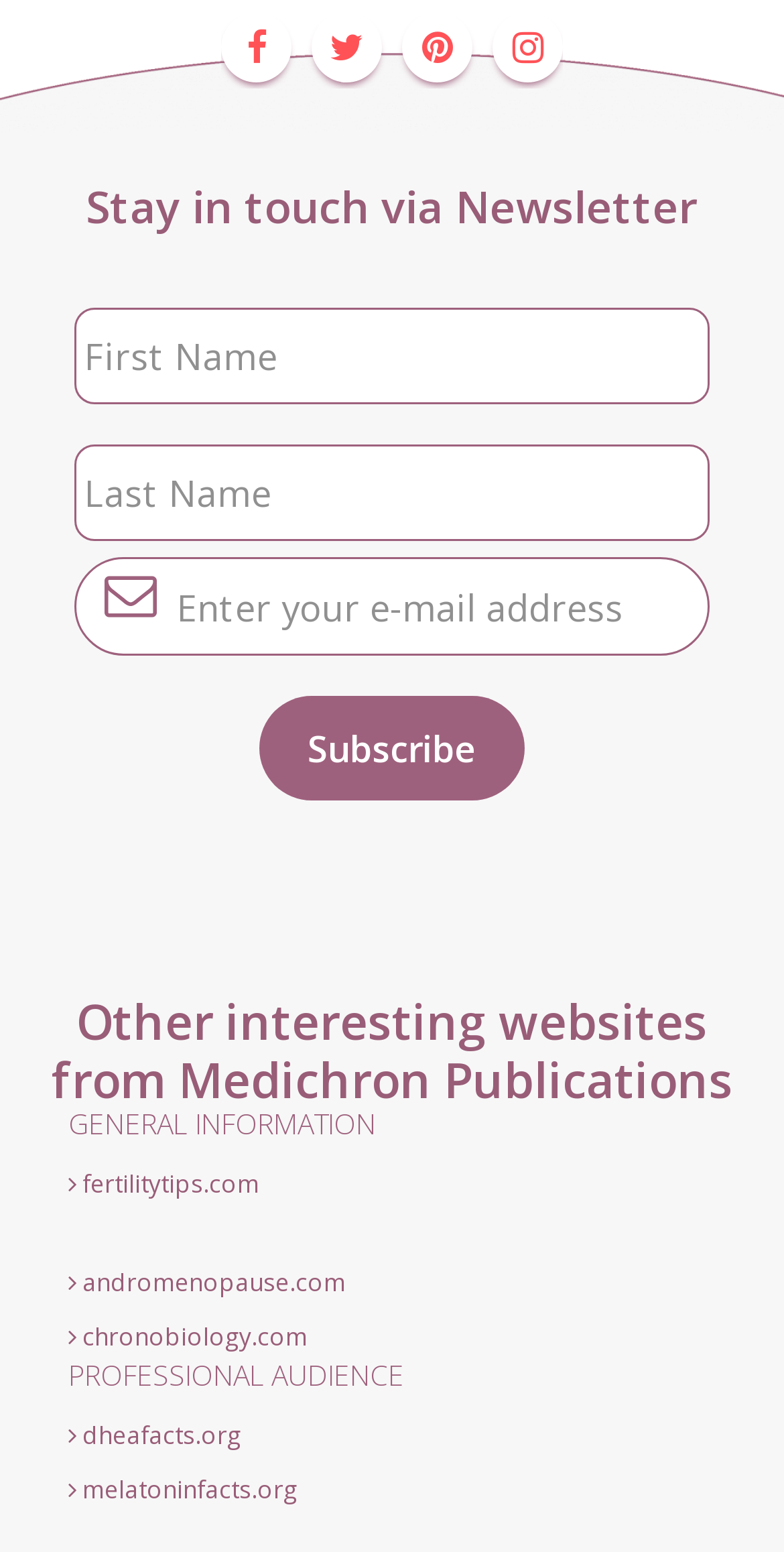Please find the bounding box coordinates of the section that needs to be clicked to achieve this instruction: "Visit fertilitytips.com".

[0.087, 0.752, 0.331, 0.774]